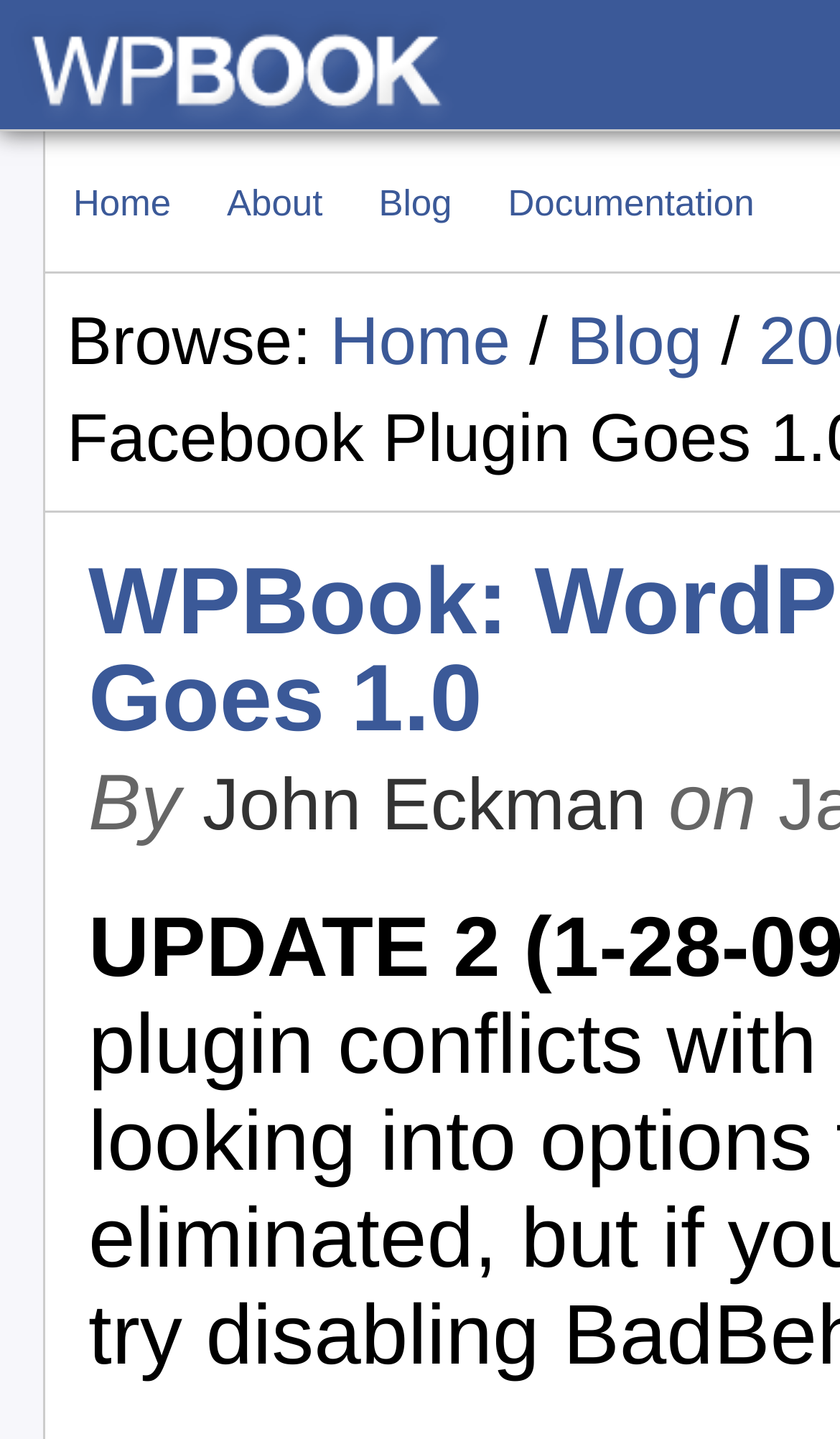Utilize the details in the image to thoroughly answer the following question: How many links are there in the breadcrumb navigation?

I counted the links in the breadcrumb navigation and found two links: 'Home' and 'Blog'.